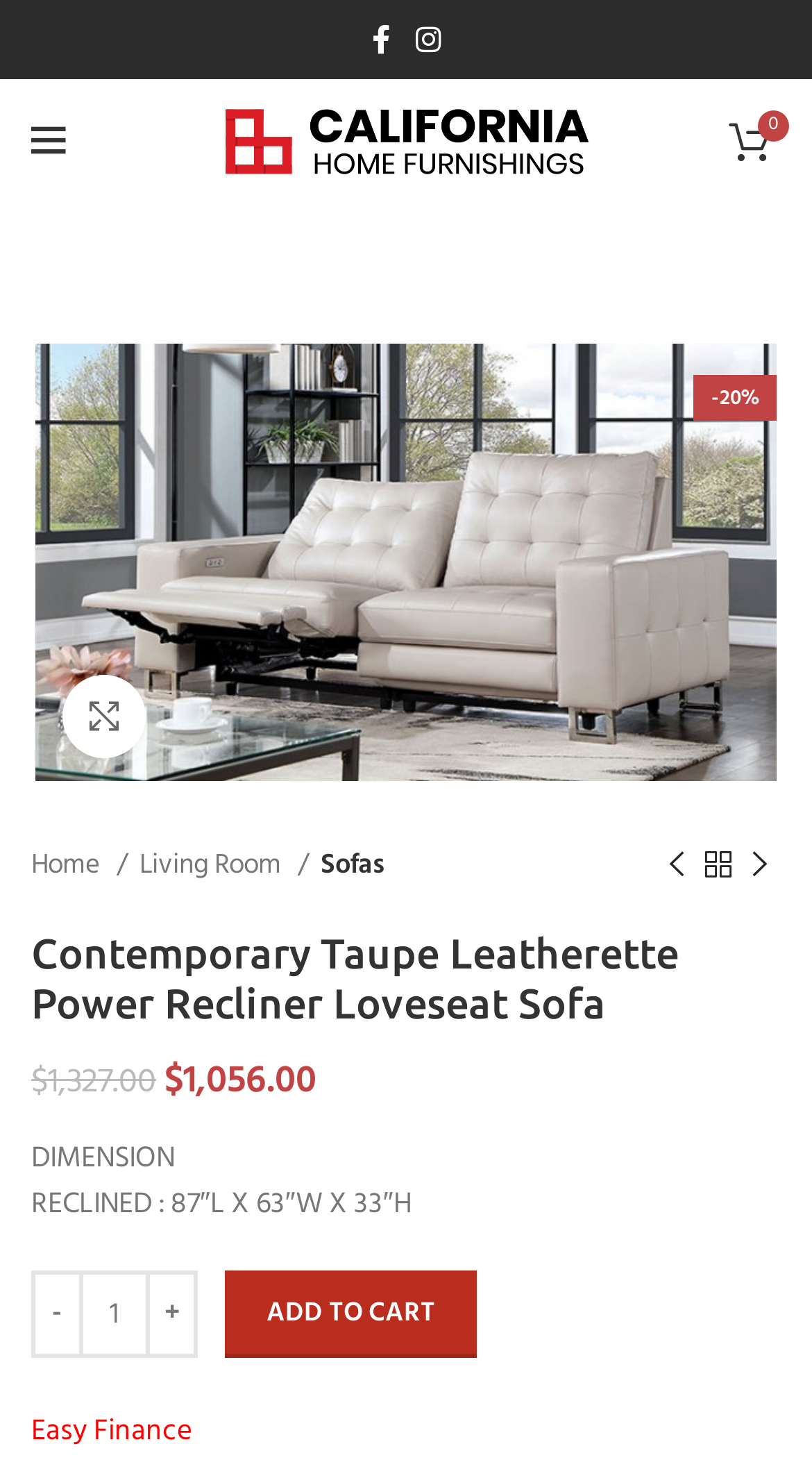What is the original price of the loveseat?
Please respond to the question with a detailed and well-explained answer.

I found the original price of the loveseat by looking at the text 'Original price was: $1,327.00.' which is located below the product title.